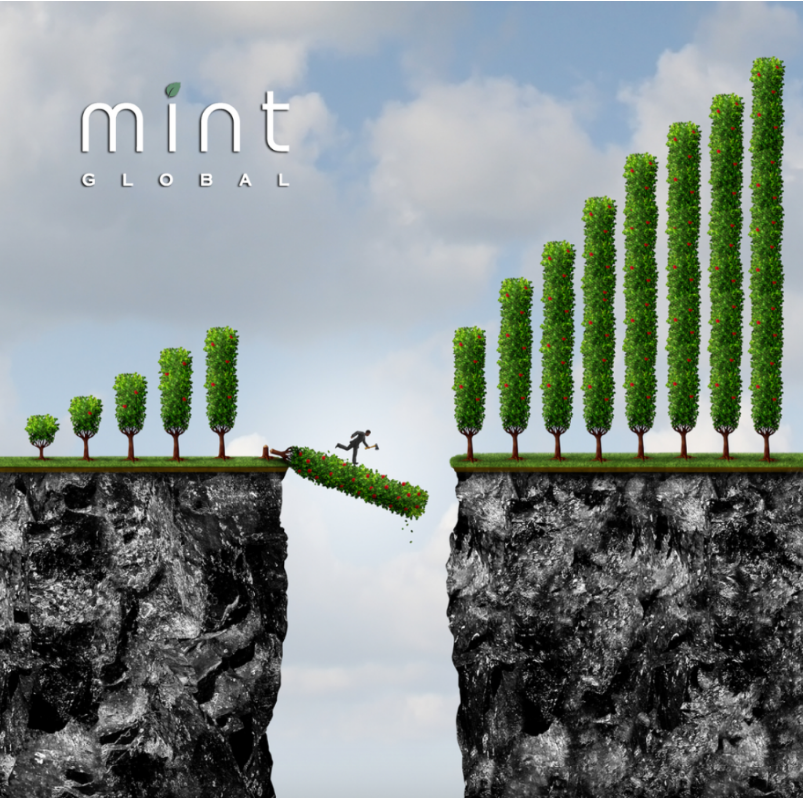What do the trees on the right side of the image represent?
Refer to the image and answer the question using a single word or phrase.

growth, prosperity, and success